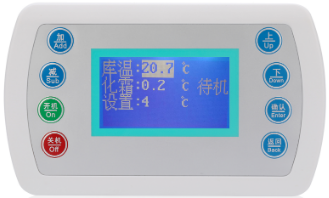Give a thorough description of the image, including any visible elements and their relationships.

The image displays a modern electronic control panel featuring a vibrant blue LCD screen, which shows various operational metrics. Prominently, the temperature reading indicates "20.7 °C," alongside other parameters displayed in a clear format. The control panel is surrounded by an ergonomic design with multiple buttons, each marked with distinct symbols for easy navigation. These buttons include options for adding settings, decreasing values, toggling the power, and confirming selections. The overall layout is intuitive, aimed at facilitating user interaction in managing refrigeration or cooling settings effectively.